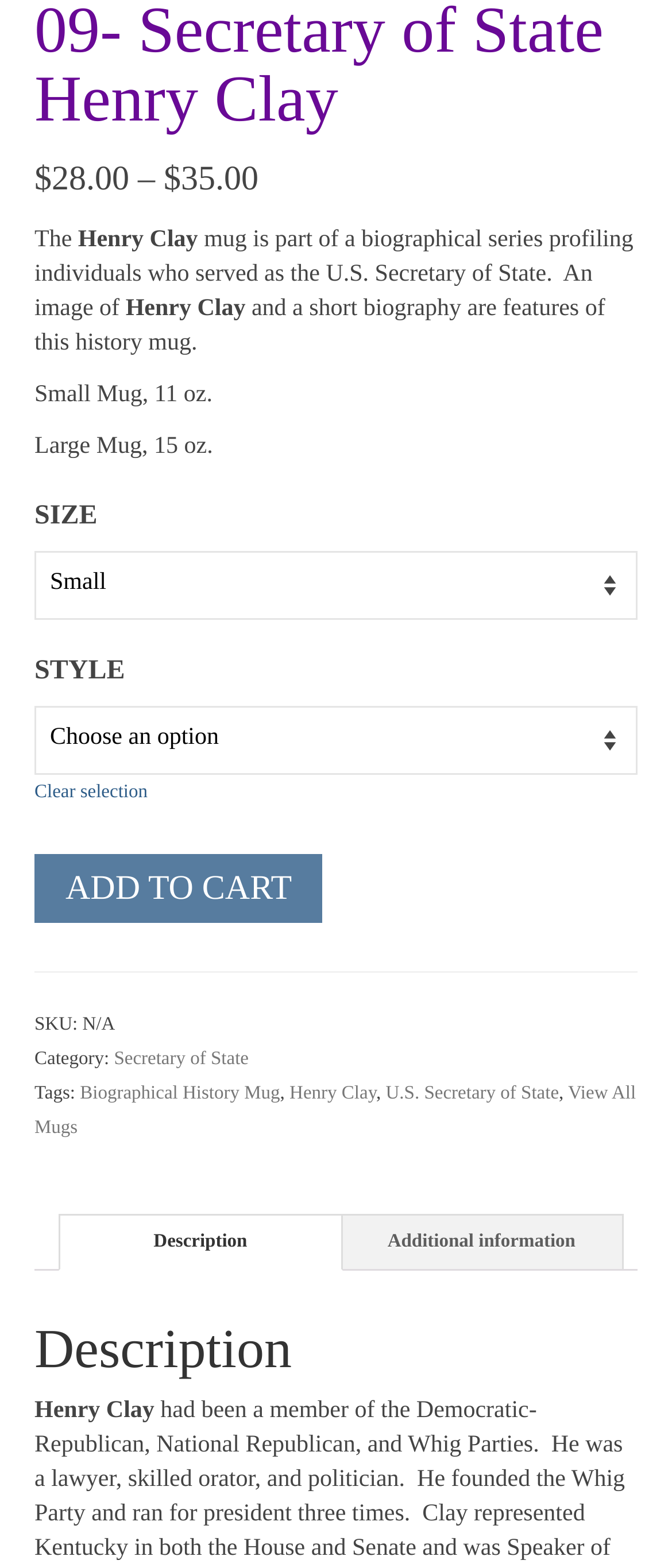Locate the bounding box coordinates of the clickable part needed for the task: "Select a size".

[0.051, 0.351, 0.949, 0.395]